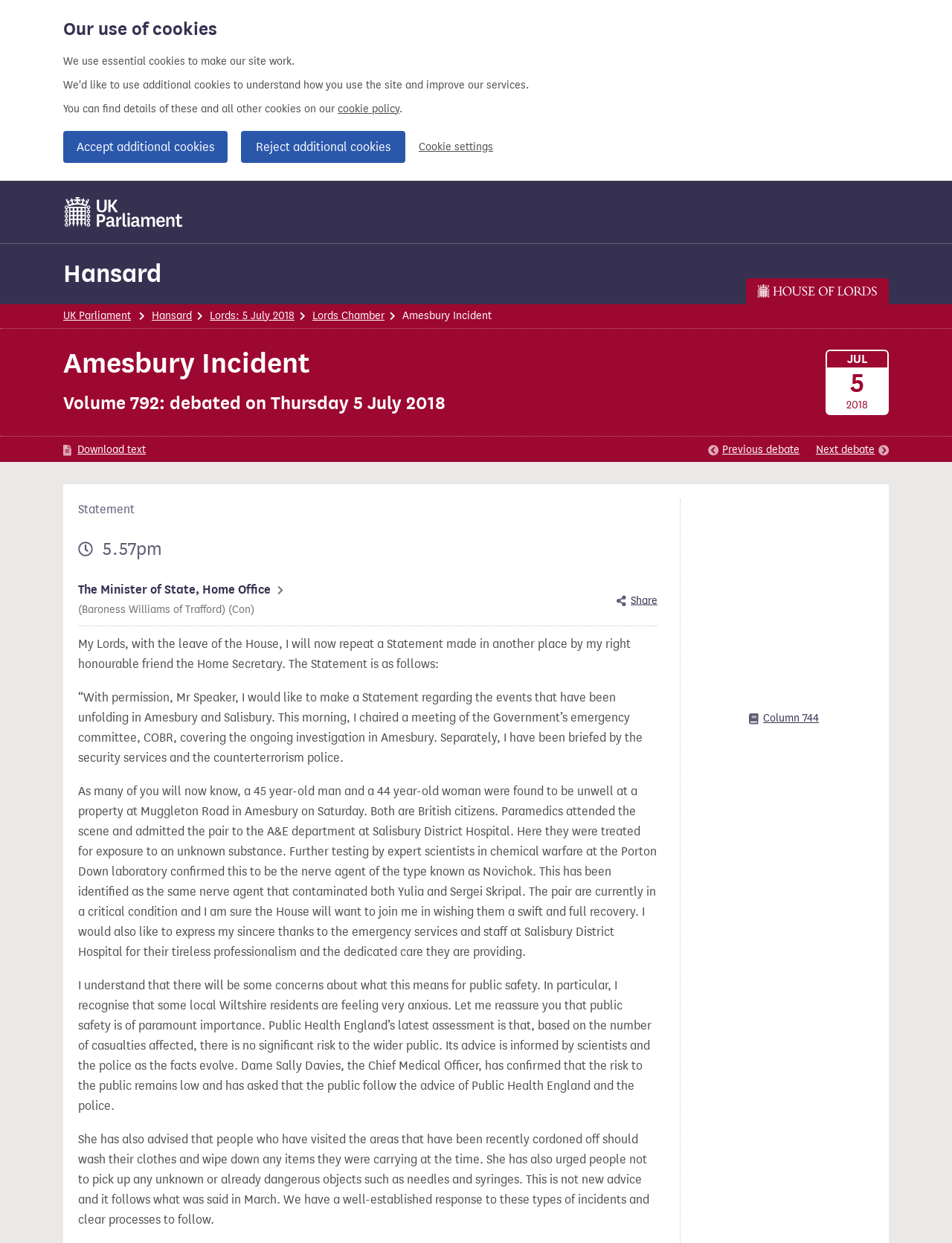Specify the bounding box coordinates of the region I need to click to perform the following instruction: "View the Minister of State's statement". The coordinates must be four float numbers in the range of 0 to 1, i.e., [left, top, right, bottom].

[0.082, 0.466, 0.298, 0.497]